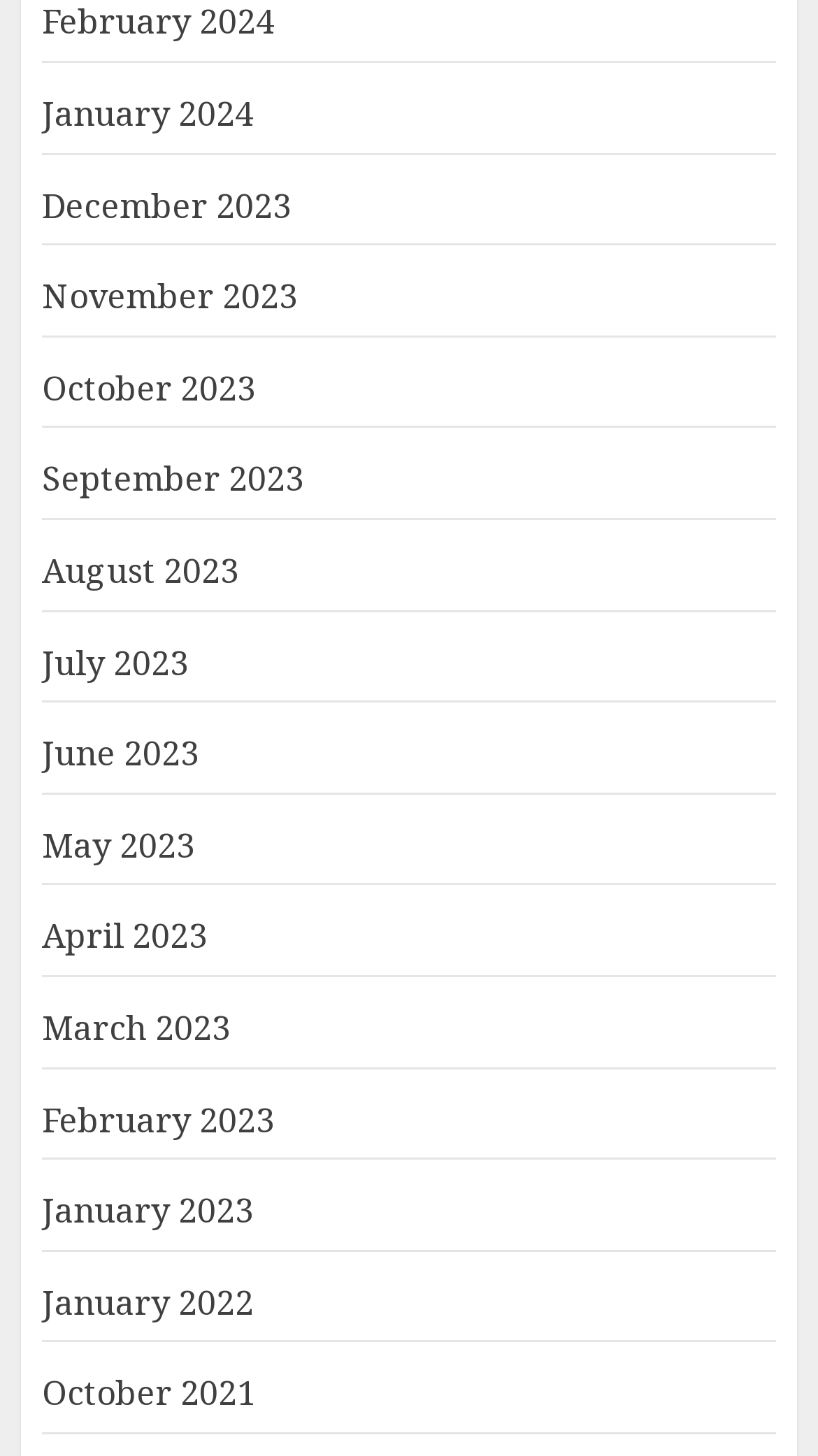Are the months listed in chronological order?
Please answer the question with a single word or phrase, referencing the image.

No